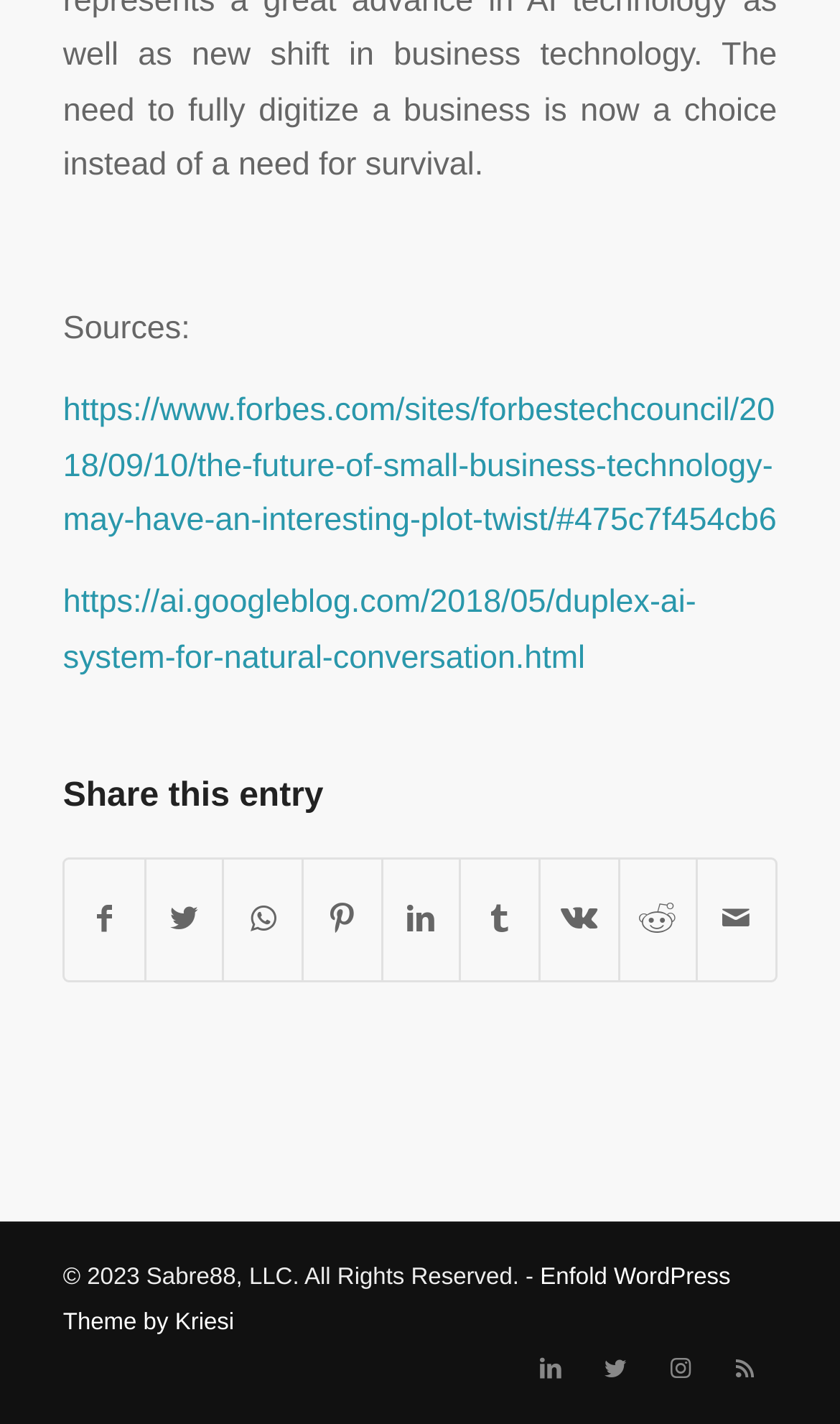Find and specify the bounding box coordinates that correspond to the clickable region for the instruction: "Contact the Woodson Research Center".

None